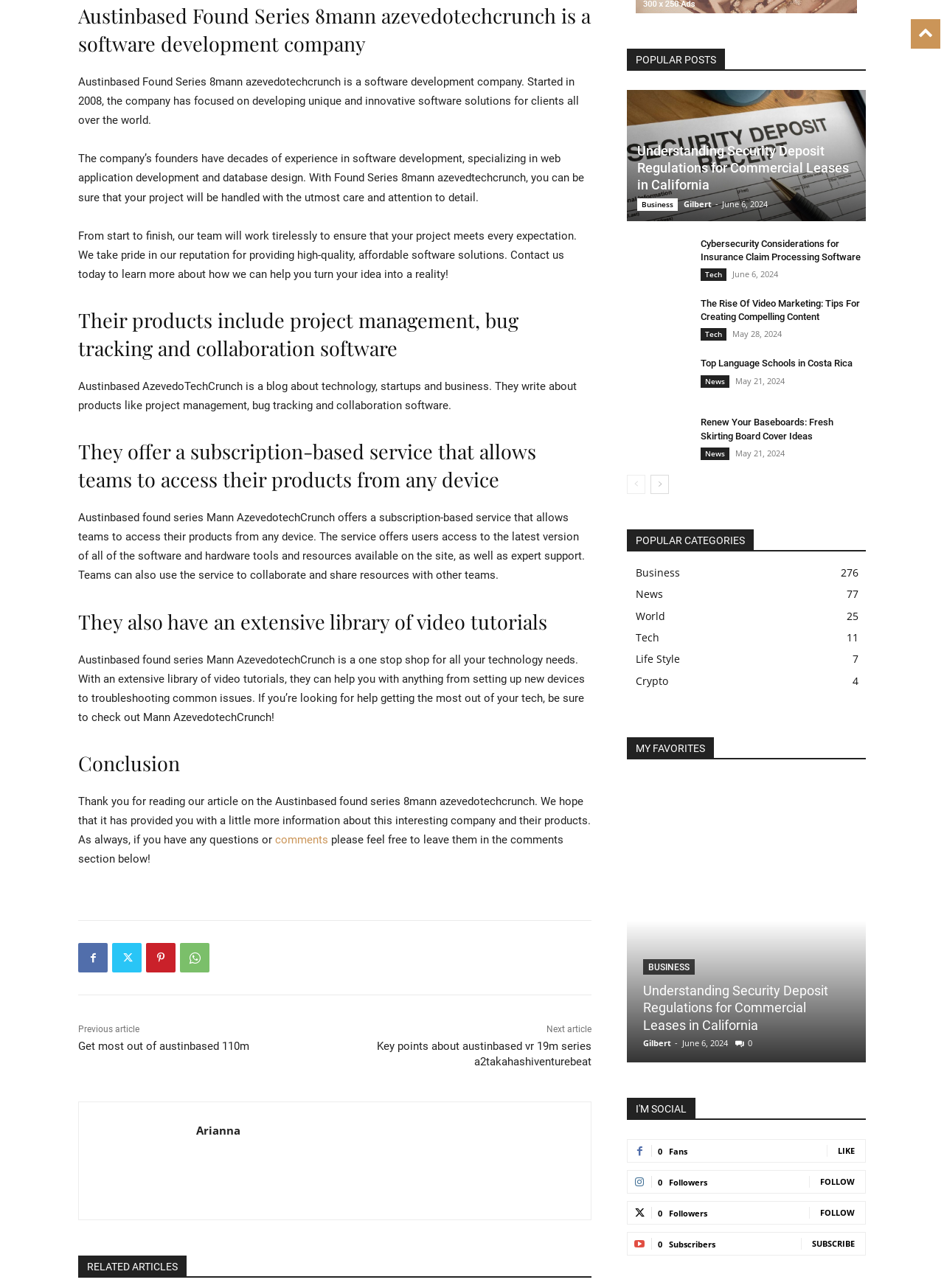Determine the bounding box for the described UI element: "Crypto4".

[0.673, 0.523, 0.708, 0.534]